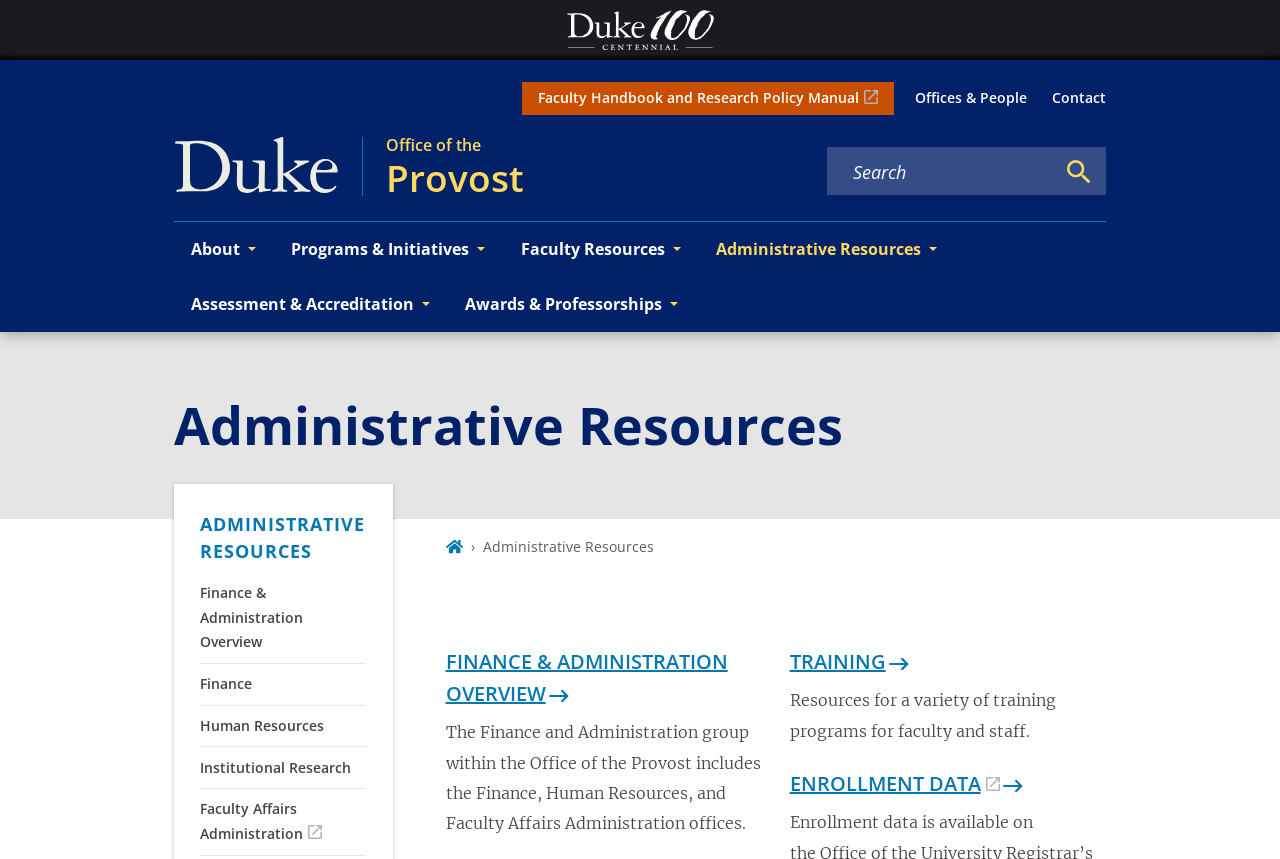What is the name of the university?
Give a comprehensive and detailed explanation for the question.

I found the answer by looking at the image description 'Duke University' which is located next to the link 'Duke University Office of the Provost'.